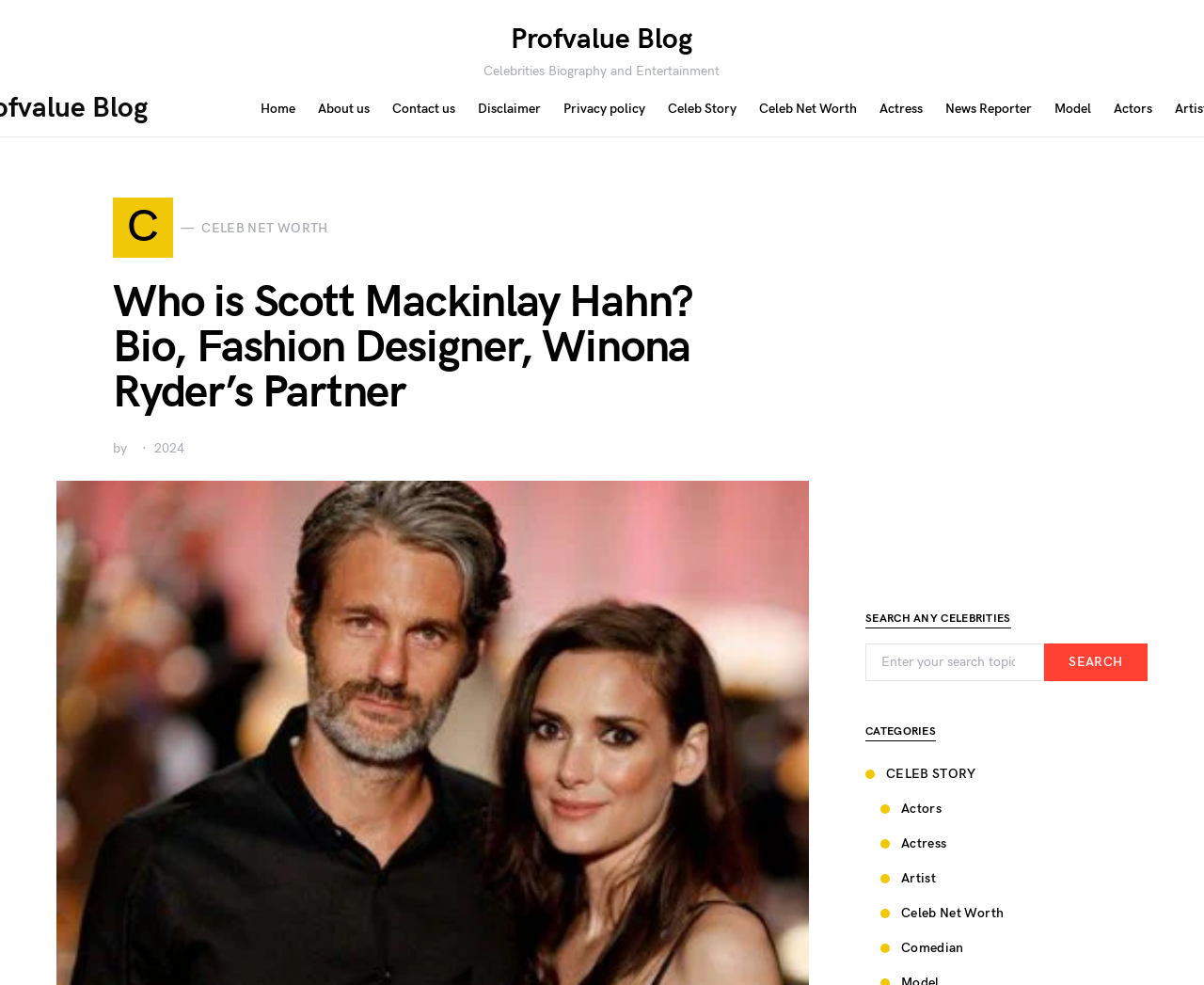Determine the bounding box coordinates for the clickable element required to fulfill the instruction: "Explore the 'Actors' category". Provide the coordinates as four float numbers between 0 and 1, i.e., [left, top, right, bottom].

[0.731, 0.811, 0.79, 0.831]